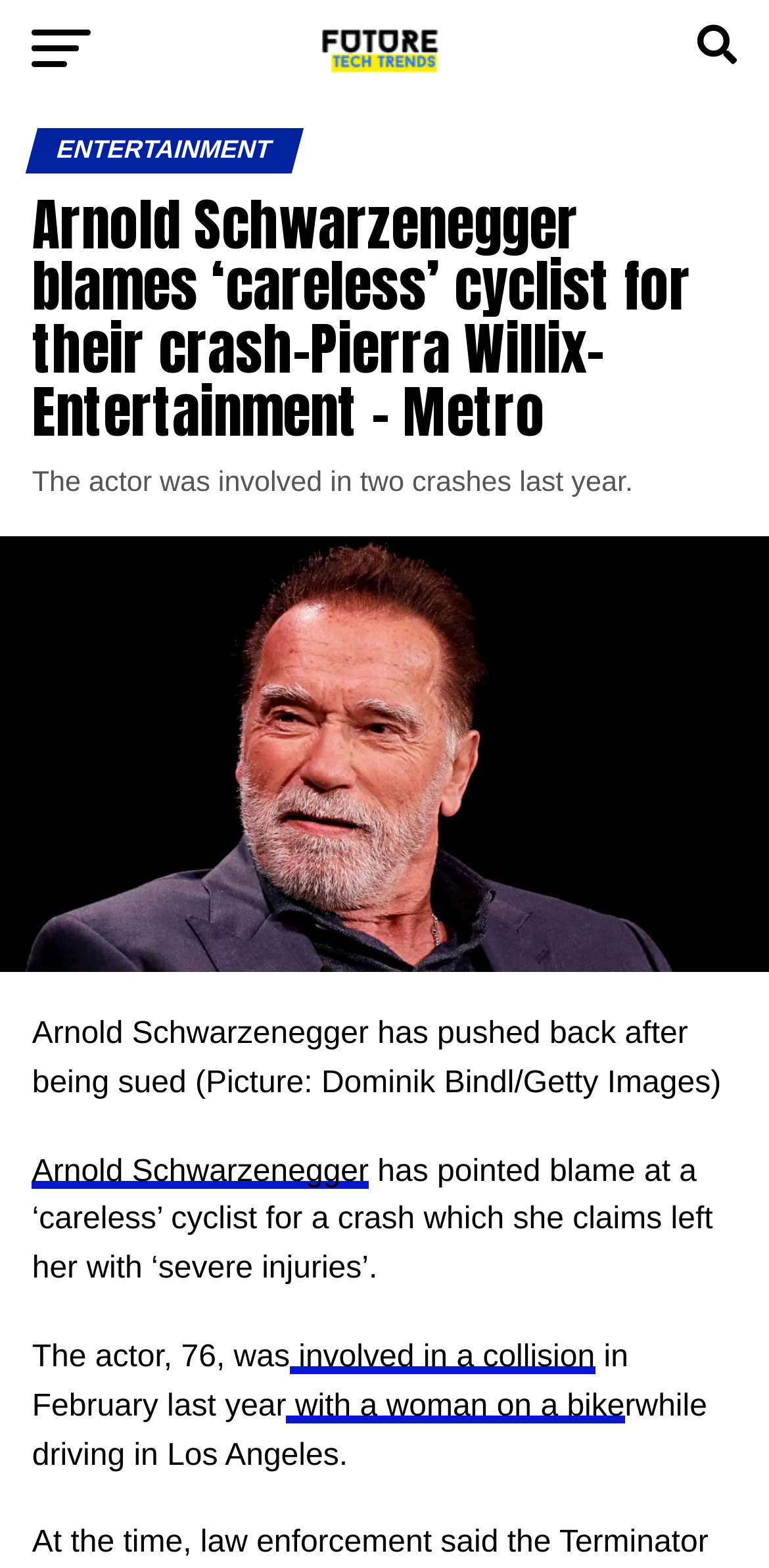Locate the primary heading on the webpage and return its text.

Arnold Schwarzenegger blames ‘careless’ cyclist for their crash-Pierra Willix-Entertainment – Metro